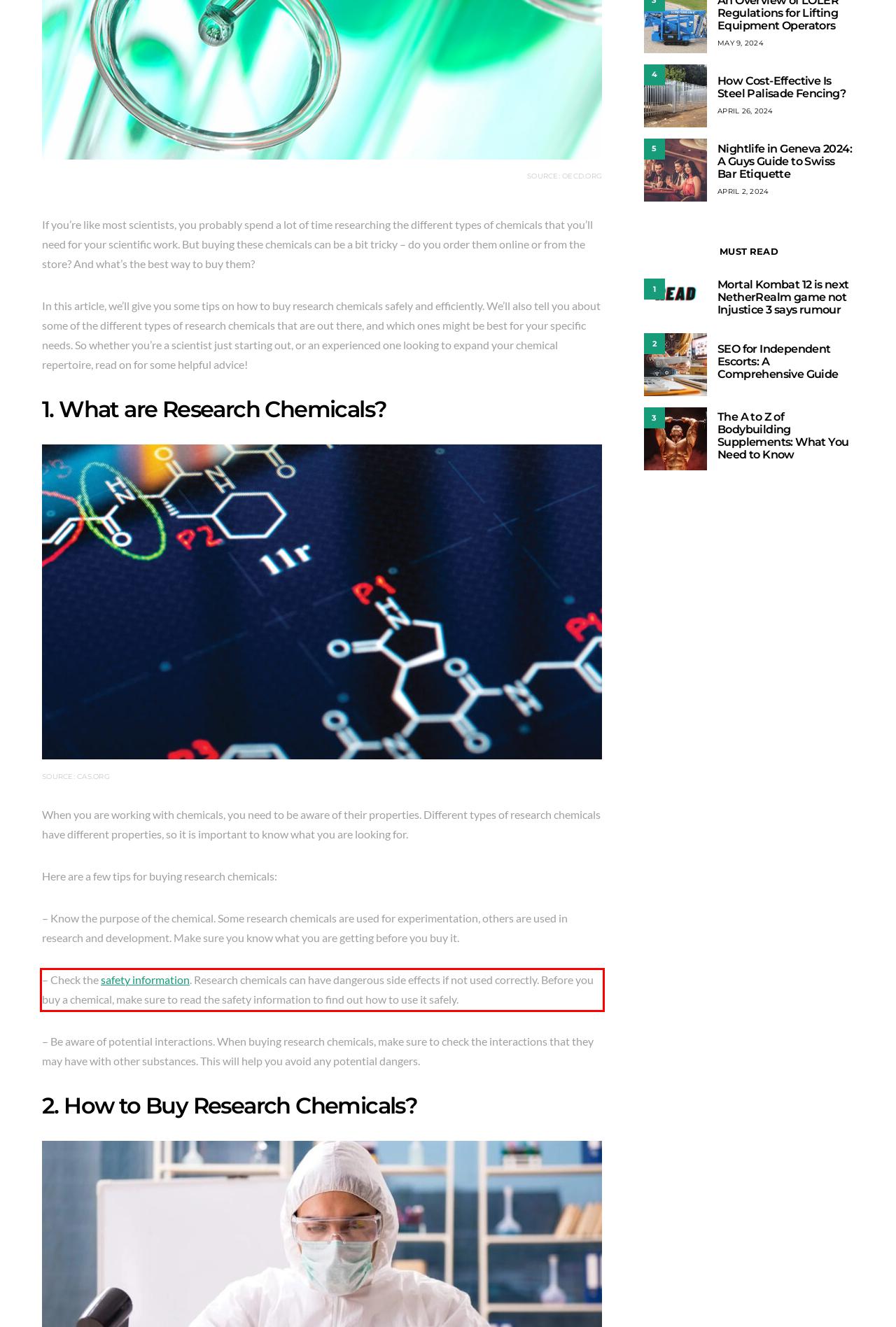Identify the red bounding box in the webpage screenshot and perform OCR to generate the text content enclosed.

– Check the safety information. Research chemicals can have dangerous side effects if not used correctly. Before you buy a chemical, make sure to read the safety information to find out how to use it safely.